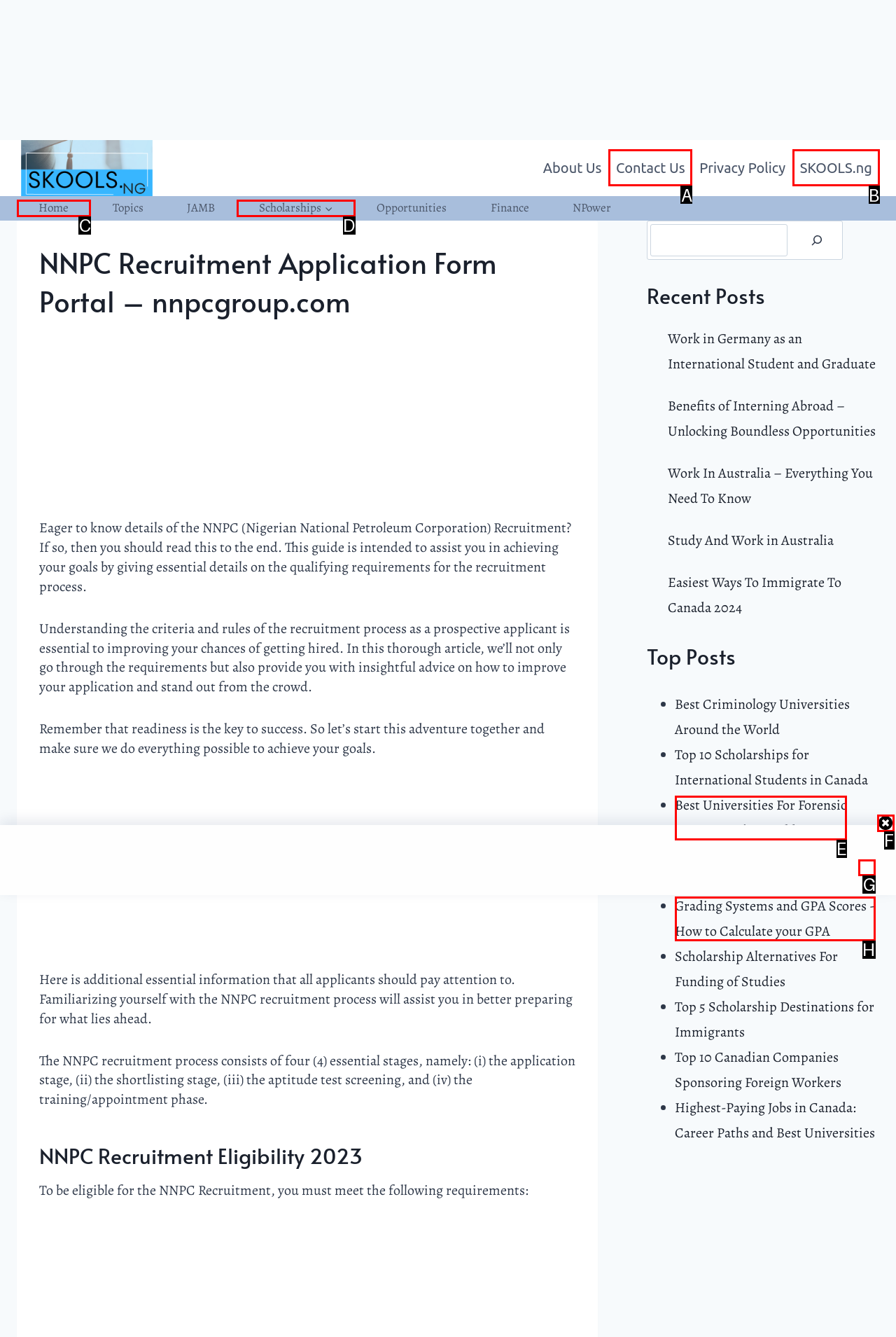Determine which HTML element to click to execute the following task: Scroll to top Answer with the letter of the selected option.

G